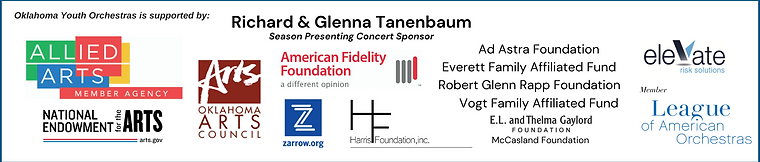Break down the image and provide a full description, noting any significant aspects.

The image showcases the various sponsors and members supporting the Oklahoma Youth Orchestras. Prominently featured is the recognition of Richard & Glenna Tanenbaum as the Season Presenting Concert Sponsor. Accompanying their names are logos representing key organizations, including Allied Arts, the National Endowment for the Arts, the American Fidelity Foundation, and the Oklahoma Arts Council. Additional foundations and funds, such as Ad Astra Foundation and the Vogt Family Affiliated Fund, are also displayed, signifying their contributions to the event. This visual emphasizes the community support and collaboration essential to the orchestras' success, underlining their commitment to fostering youth engagement in the arts.